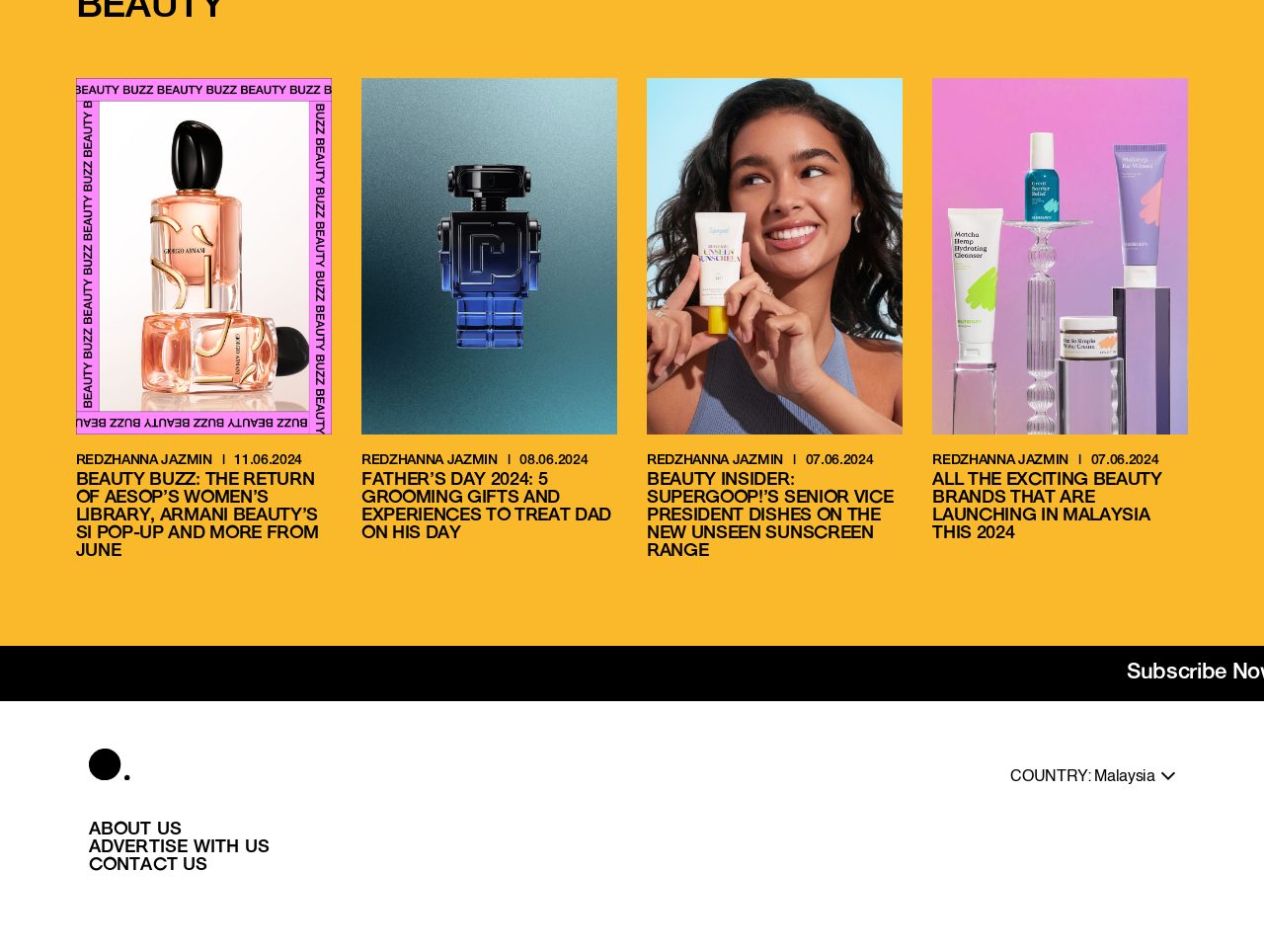What is the date of the second article?
Using the visual information, respond with a single word or phrase.

08.06.2024